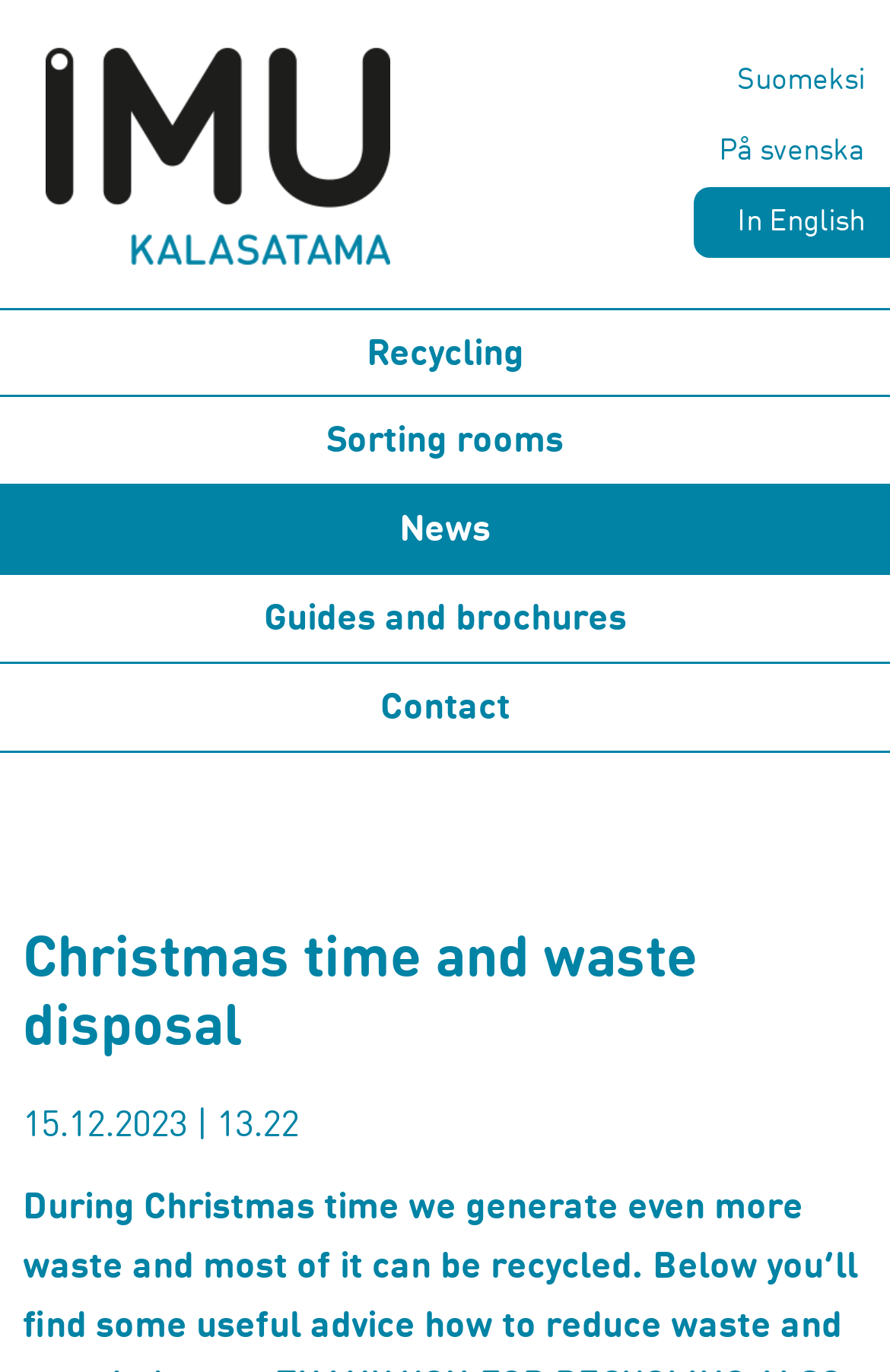Please identify the bounding box coordinates of the element I should click to complete this instruction: 'Click on the link to learn about Canted Coil Springs'. The coordinates should be given as four float numbers between 0 and 1, like this: [left, top, right, bottom].

None